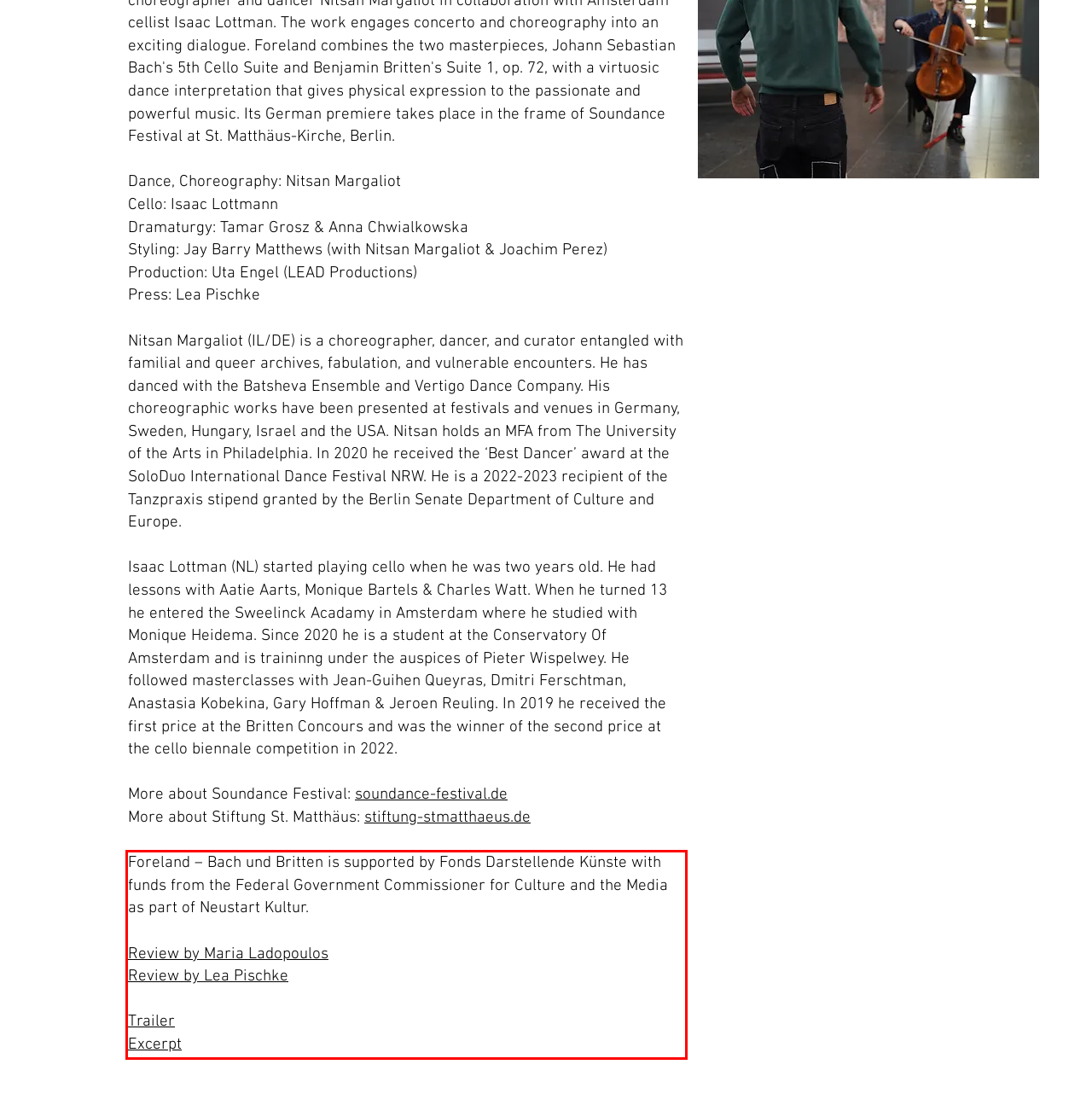You are provided with a screenshot of a webpage featuring a red rectangle bounding box. Extract the text content within this red bounding box using OCR.

Foreland – Bach und Britten is supported by Fonds Darstellende Künste with funds from the Federal Government Commissioner for Culture and the Media as part of Neustart Kultur. Review by Maria Ladopoulos Review by Lea Pischke Trailer Excerpt